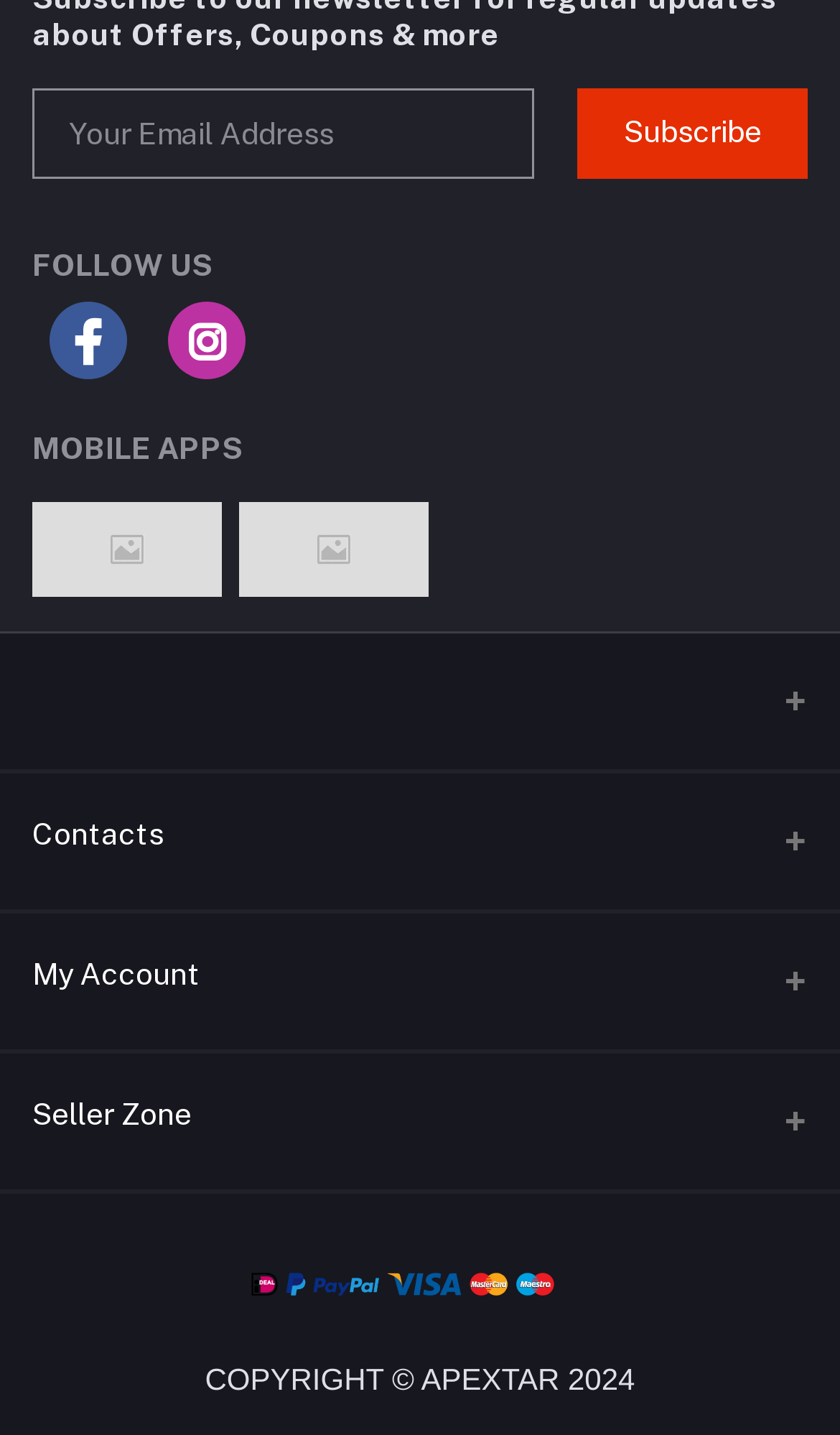What payment method is accepted by the website? Analyze the screenshot and reply with just one word or a short phrase.

Various payment methods